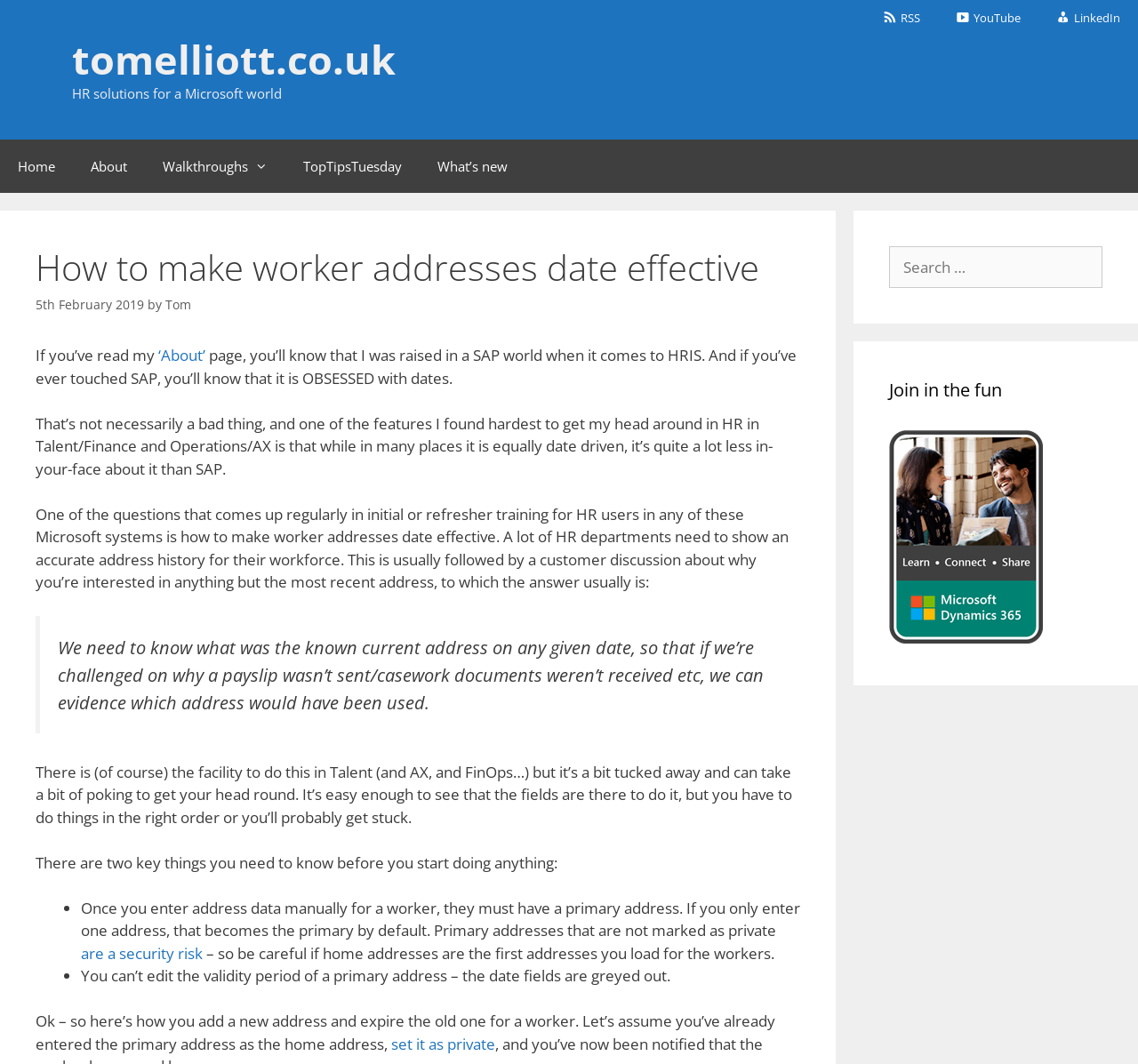Using the provided element description: "parent_node: Join in the fun", identify the bounding box coordinates. The coordinates should be four floats between 0 and 1 in the order [left, top, right, bottom].

[0.781, 0.59, 0.916, 0.609]